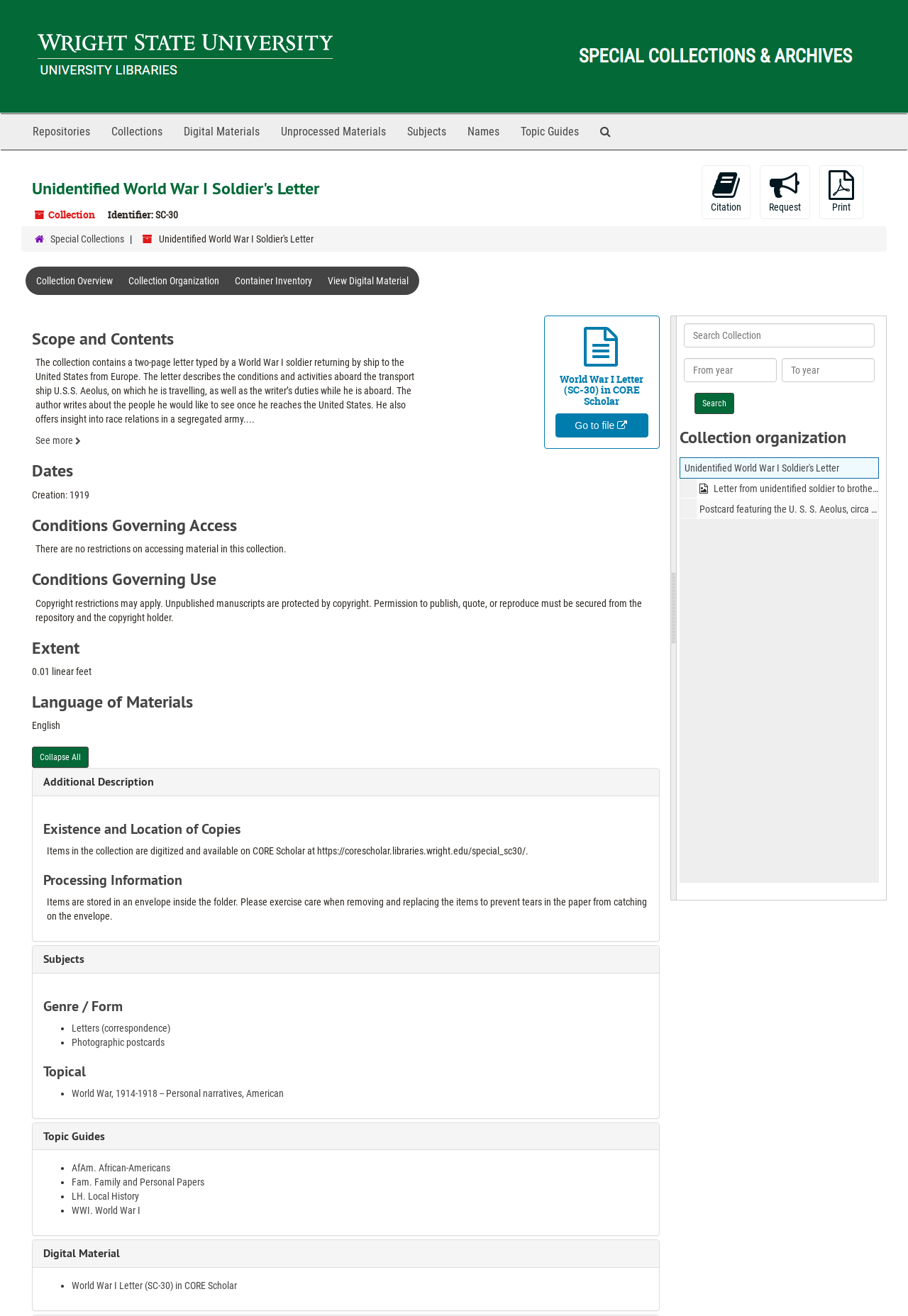Give a short answer using one word or phrase for the question:
What is the topic of the letter in the collection?

World War I